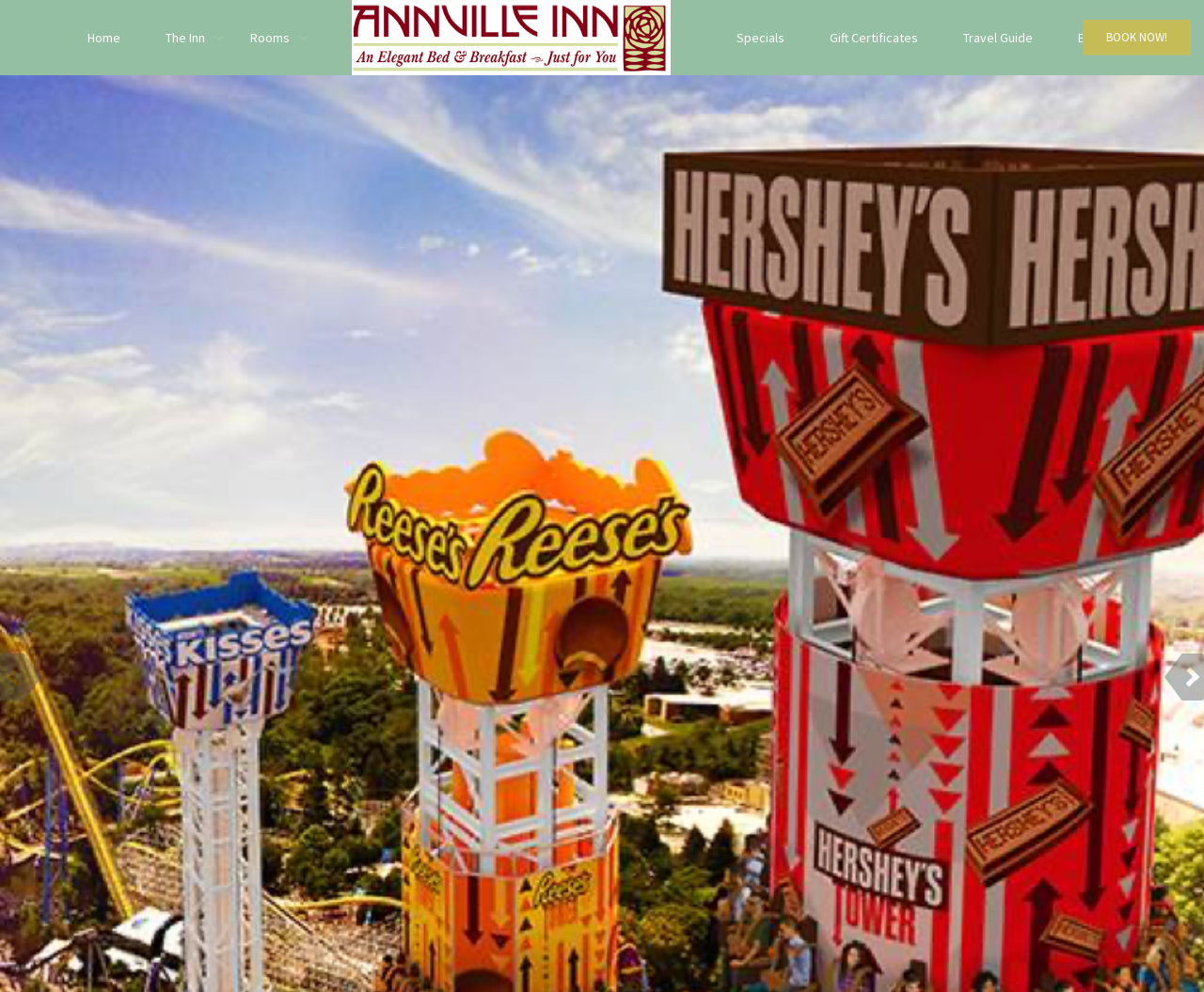Detail the webpage's structure and highlights in your description.

The webpage is about Annville Inn, a hotel in Hershey, PA, and it appears to be the hotel's homepage. At the top, there is a navigation menu with several links, including "Home", "The Inn", "Rooms", "Specials", "Gift Certificates", "Travel Guide", and "Events". These links are positioned horizontally, with "Home" on the left and "Events" on the right. 

Below the navigation menu, there is a prominent link "hotel-xenia" with an accompanying image, which is likely a logo or a banner. This element is centered at the top of the page. 

On the far right side of the navigation menu, there is a call-to-action link "BOOK NOW!" which is likely a prominent feature of the page.